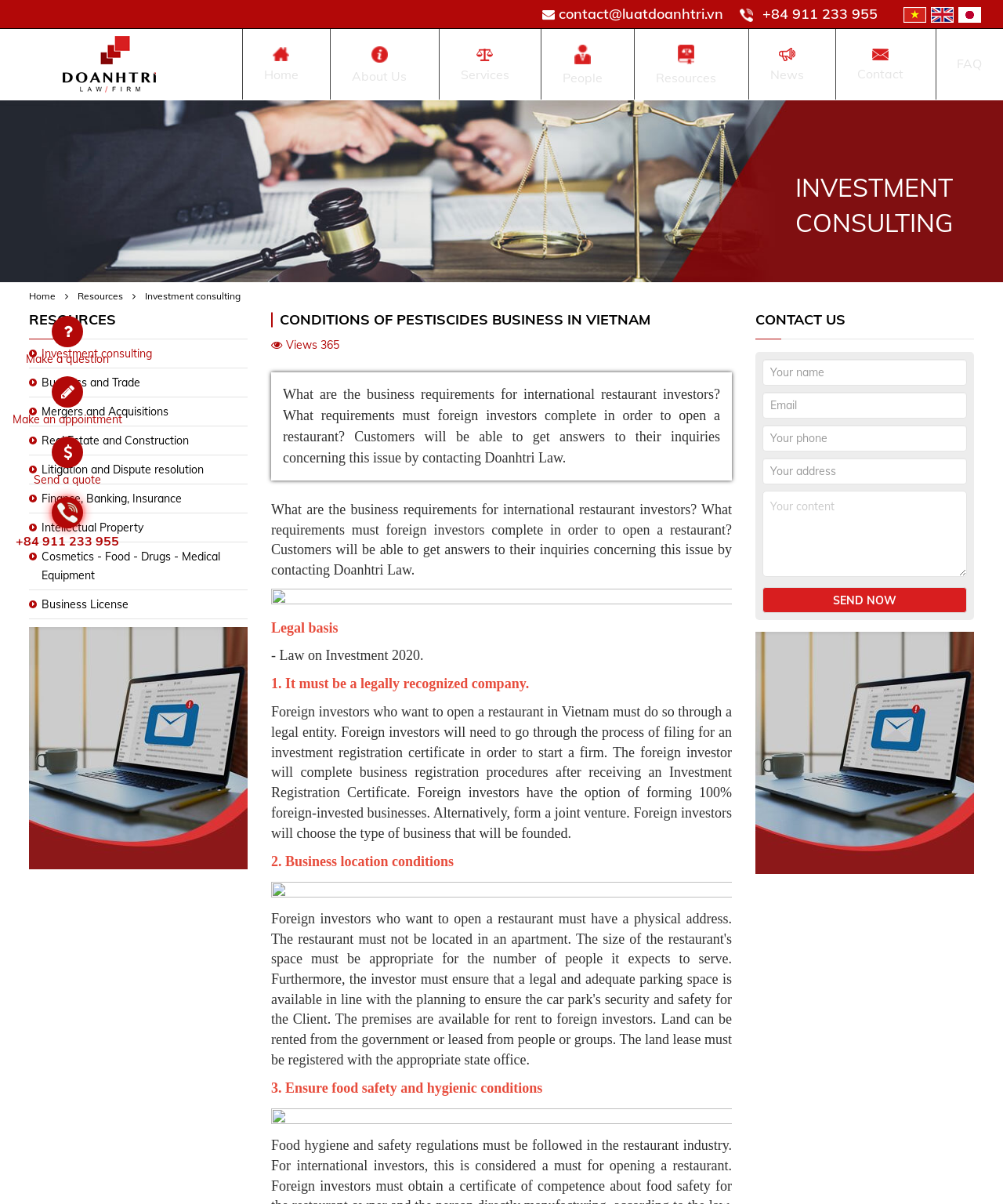Identify the headline of the webpage and generate its text content.

CONDITIONS OF PESTISCIDES BUSINESS IN VIETNAM